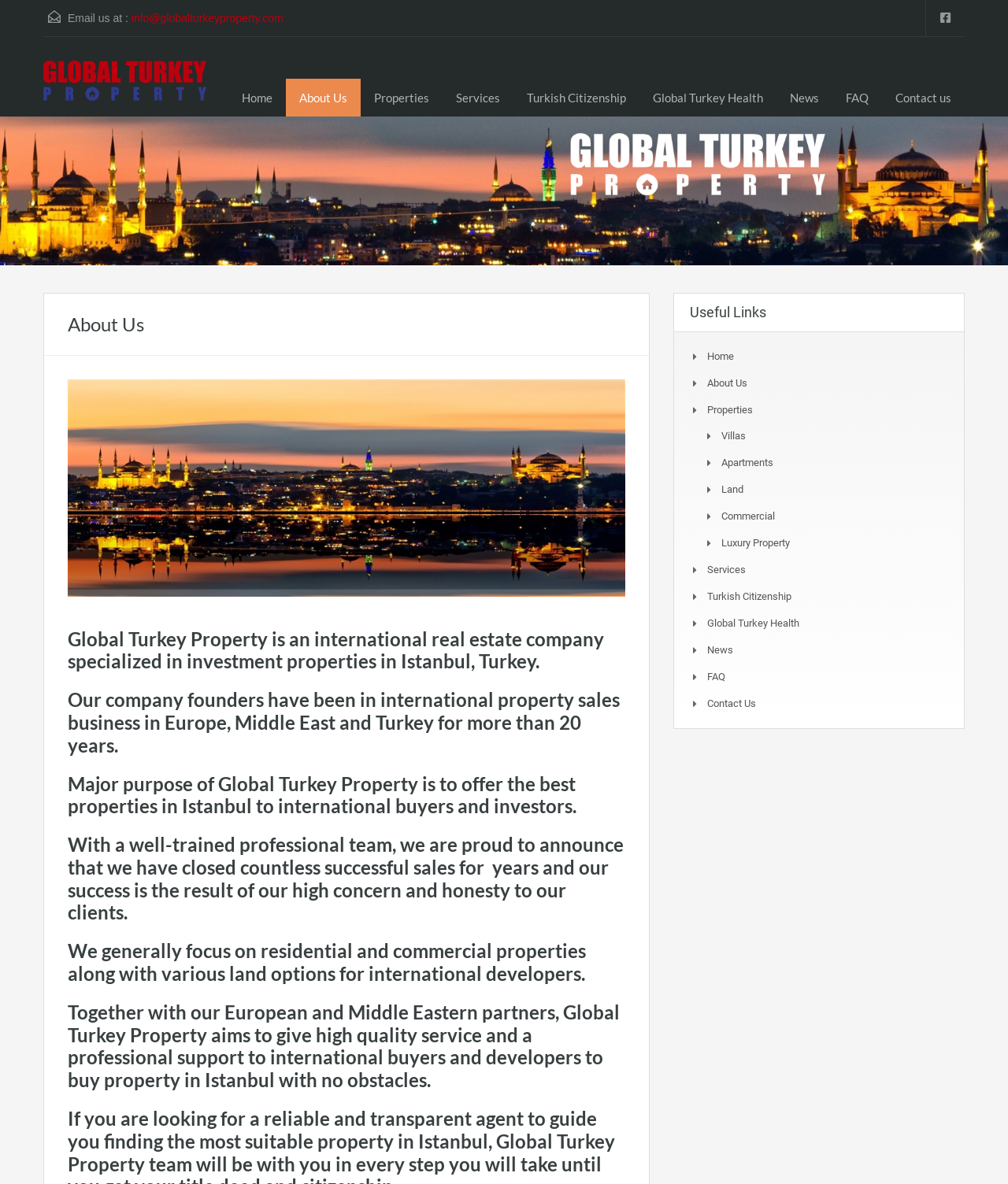Find the bounding box coordinates of the clickable area that will achieve the following instruction: "View Properties".

[0.358, 0.066, 0.439, 0.098]